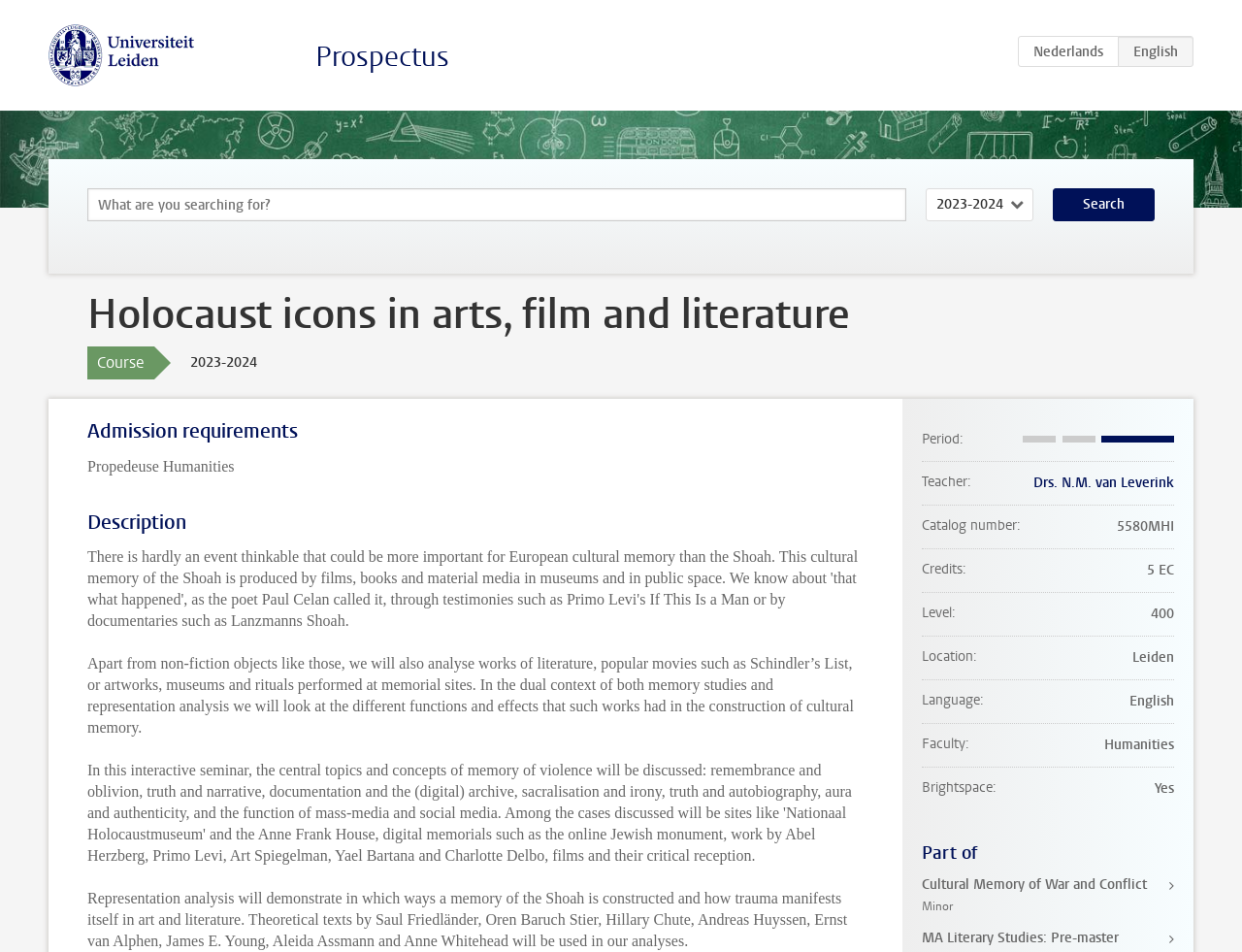What is the course title?
Please provide an in-depth and detailed response to the question.

The course title is mentioned in the heading 'Holocaust icons in arts, film and literature' which is located at the top of the webpage.